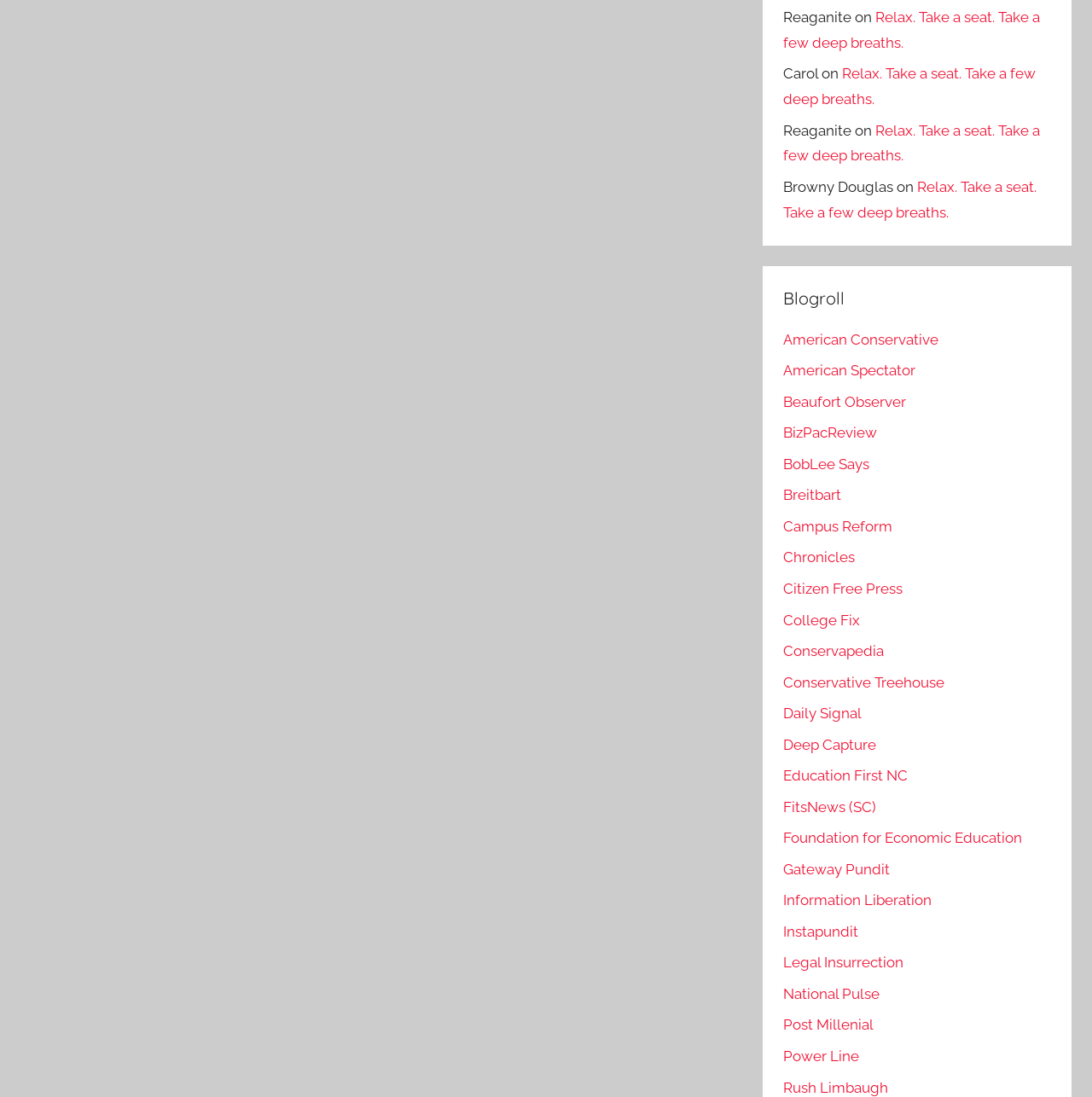Determine the bounding box coordinates of the element's region needed to click to follow the instruction: "Click the 'instagram' link". Provide these coordinates as four float numbers between 0 and 1, formatted as [left, top, right, bottom].

None